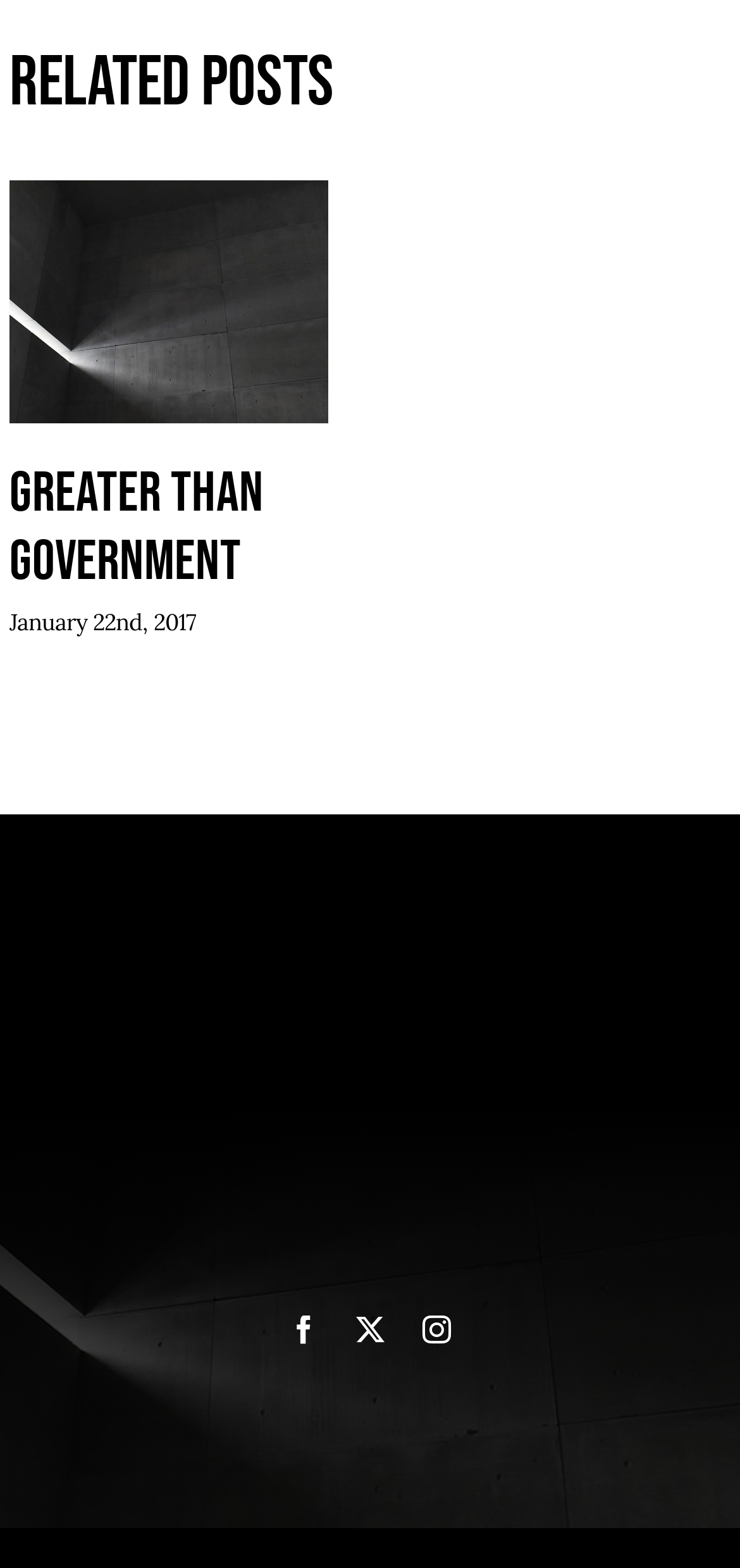Please provide a detailed answer to the question below by examining the image:
How many social media links are there?

There are three social media links located at the bottom of the page, which are 'facebook', 'twitter', and 'instagram', each represented by a link element with the corresponding text.